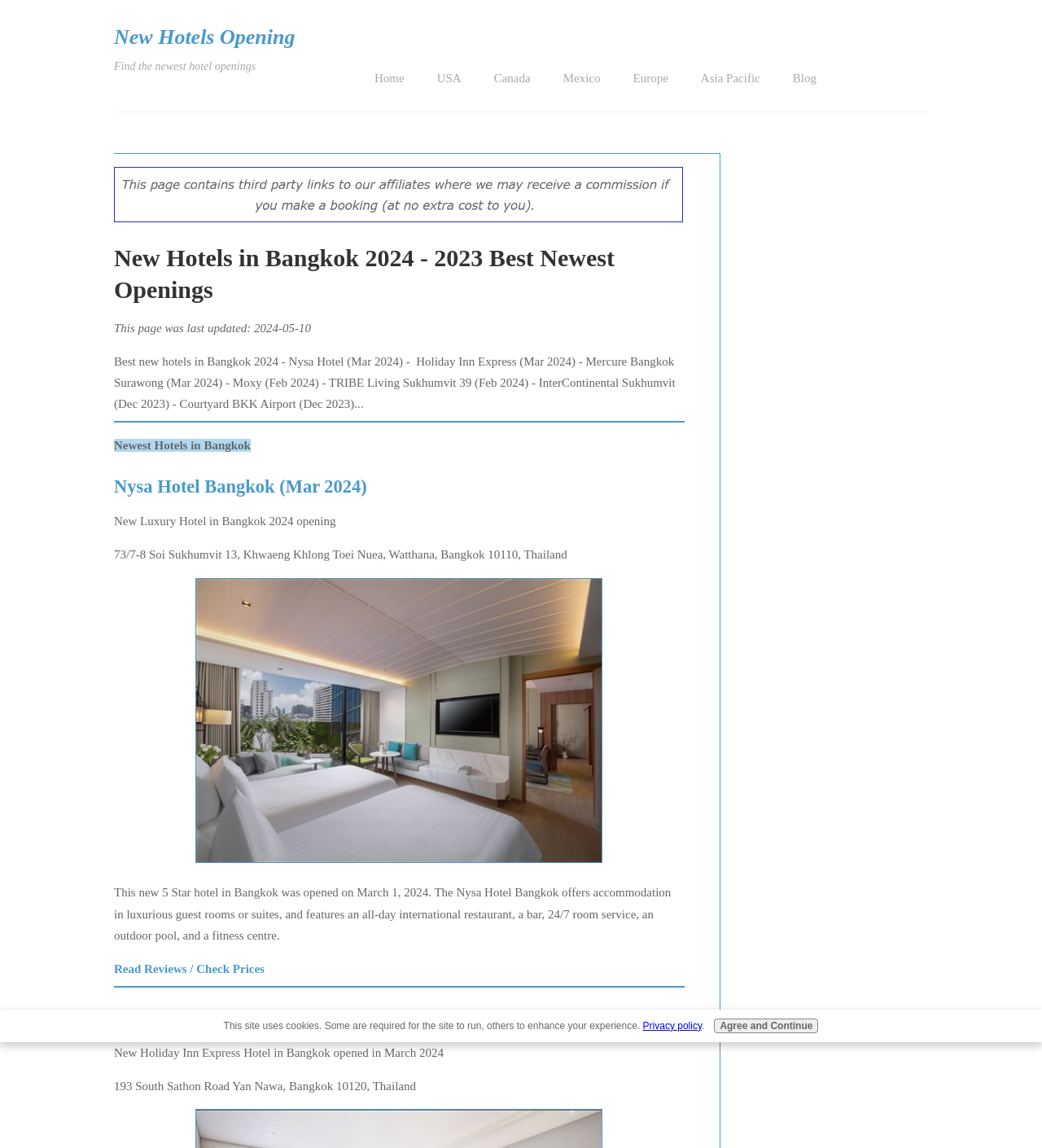Determine the bounding box coordinates of the region to click in order to accomplish the following instruction: "Go to the 'Home' page". Provide the coordinates as four float numbers between 0 and 1, specifically [left, top, right, bottom].

[0.344, 0.056, 0.404, 0.08]